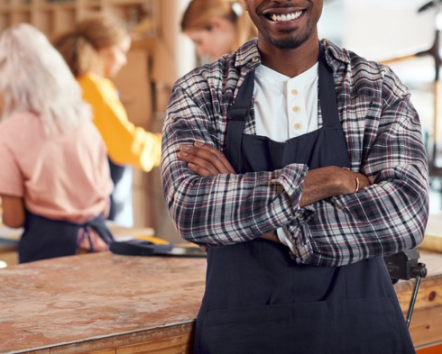Offer a comprehensive description of the image.

In this image, a confident artisan stands proudly in his workshop, wearing a stylish checkered shirt over a white undershirt, complemented by a dark apron. His arms are crossed, radiating a sense of accomplishment and readiness to engage. Behind him, two other individuals are seen working diligently, highlighting a collaborative atmosphere. The warm, inviting space is filled with tools and materials, emphasizing the dynamic environment of creativity and craftsmanship. This setting reflects the theme of financial flexibility and support for emerging businesses, as outlined in the adjacent text discussing the importance of adaptable funding strategies for sustainable growth and operational success.